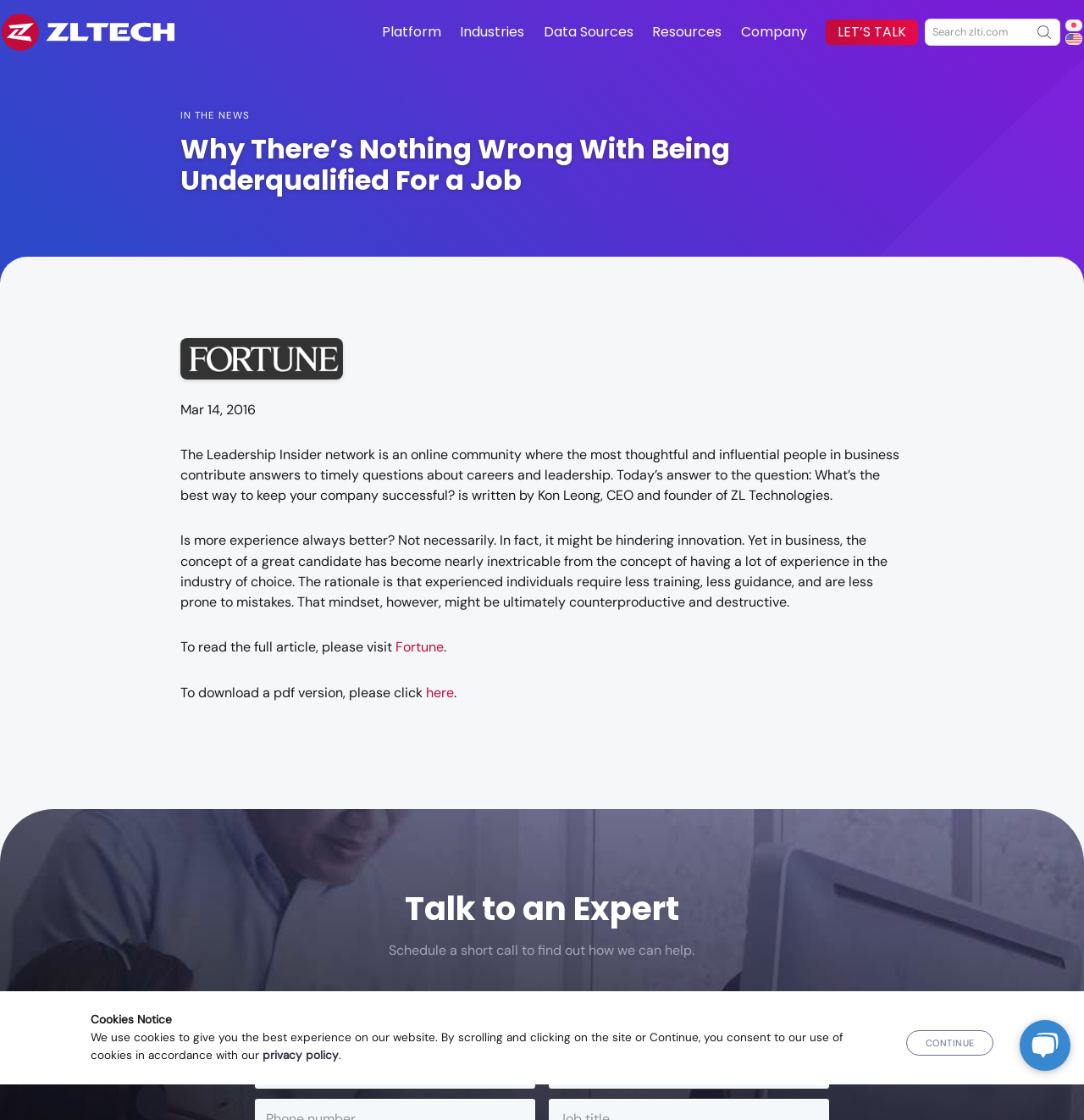Detail the various sections and features of the webpage.

This webpage is about ZL Technologies, with a focus on an article titled "Why There's Nothing Wrong With Being Underqualified For a Job". At the top of the page, there is a navigation menu with links to various sections of the website, including "Platform", "Industries", "Data Sources", "Resources", "Company", and "LET'S TALK". There is also a search bar and a language selection option.

Below the navigation menu, there is a heading that reads "Why There's Nothing Wrong With Being Underqualified For a Job" followed by an article with a brief summary and a link to read the full article on Fortune. The article is written by Kon Leong, CEO and founder of ZL Technologies, and discusses the concept of experience in the industry and its potential drawbacks.

On the right side of the article, there is an image of the Fortune magazine logo. The article also includes a link to download a PDF version of the article.

At the bottom of the page, there is a footer section with a heading that reads "Talk to an Expert" and a call-to-action to schedule a short call to find out how ZL Technologies can help. There is also a form with two required text fields and a non-required text field.

On the bottom right corner of the page, there is a chat widget that allows users to interact with the company.

Throughout the page, there are also some complementary elements, such as a cookies notice and a button to continue, as well as a link to the company's privacy policy.